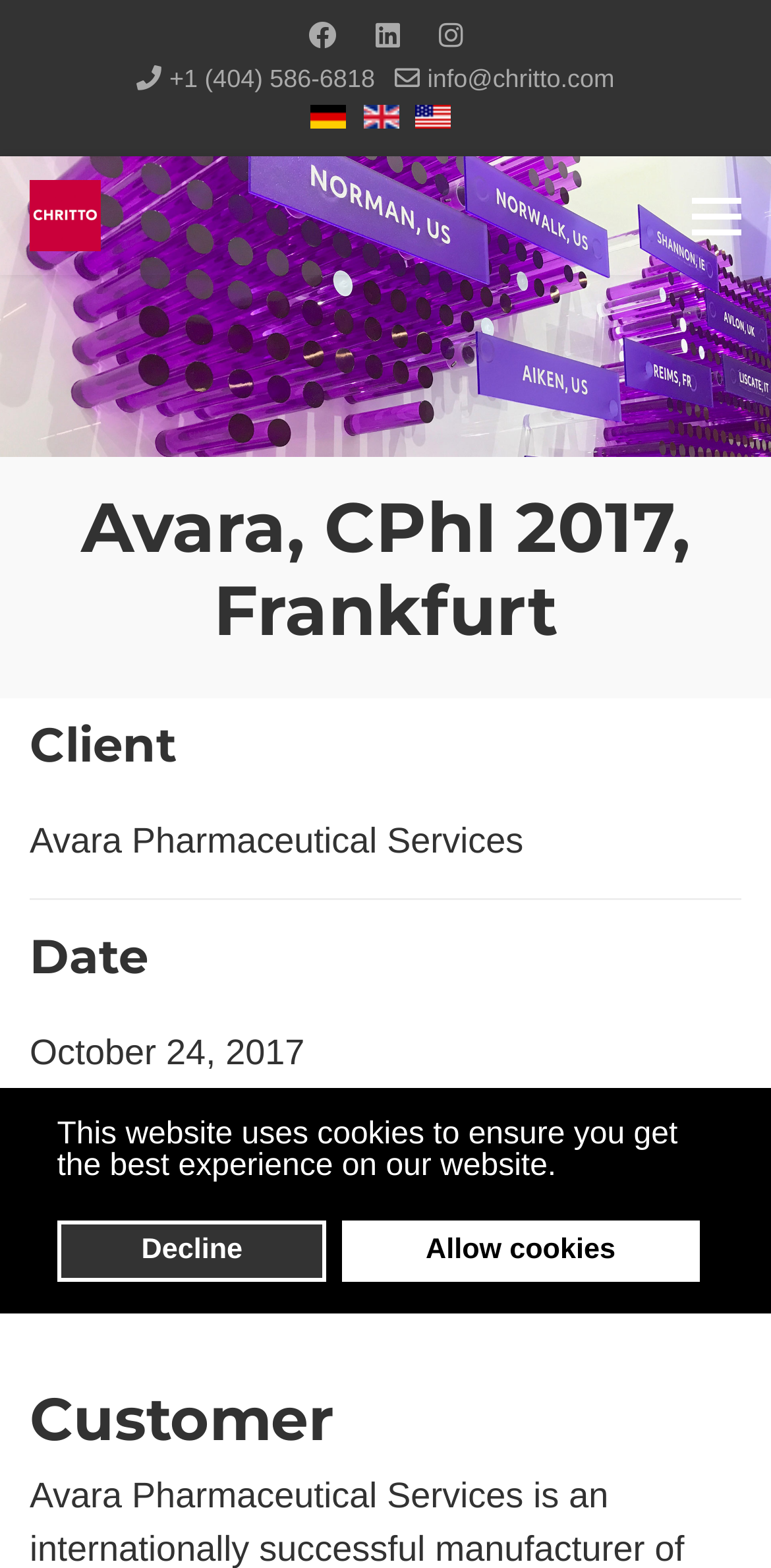Please identify the bounding box coordinates of the element's region that should be clicked to execute the following instruction: "View CHRITTO Exhibit Trade Show Booth Construction". The bounding box coordinates must be four float numbers between 0 and 1, i.e., [left, top, right, bottom].

[0.539, 0.067, 0.586, 0.082]